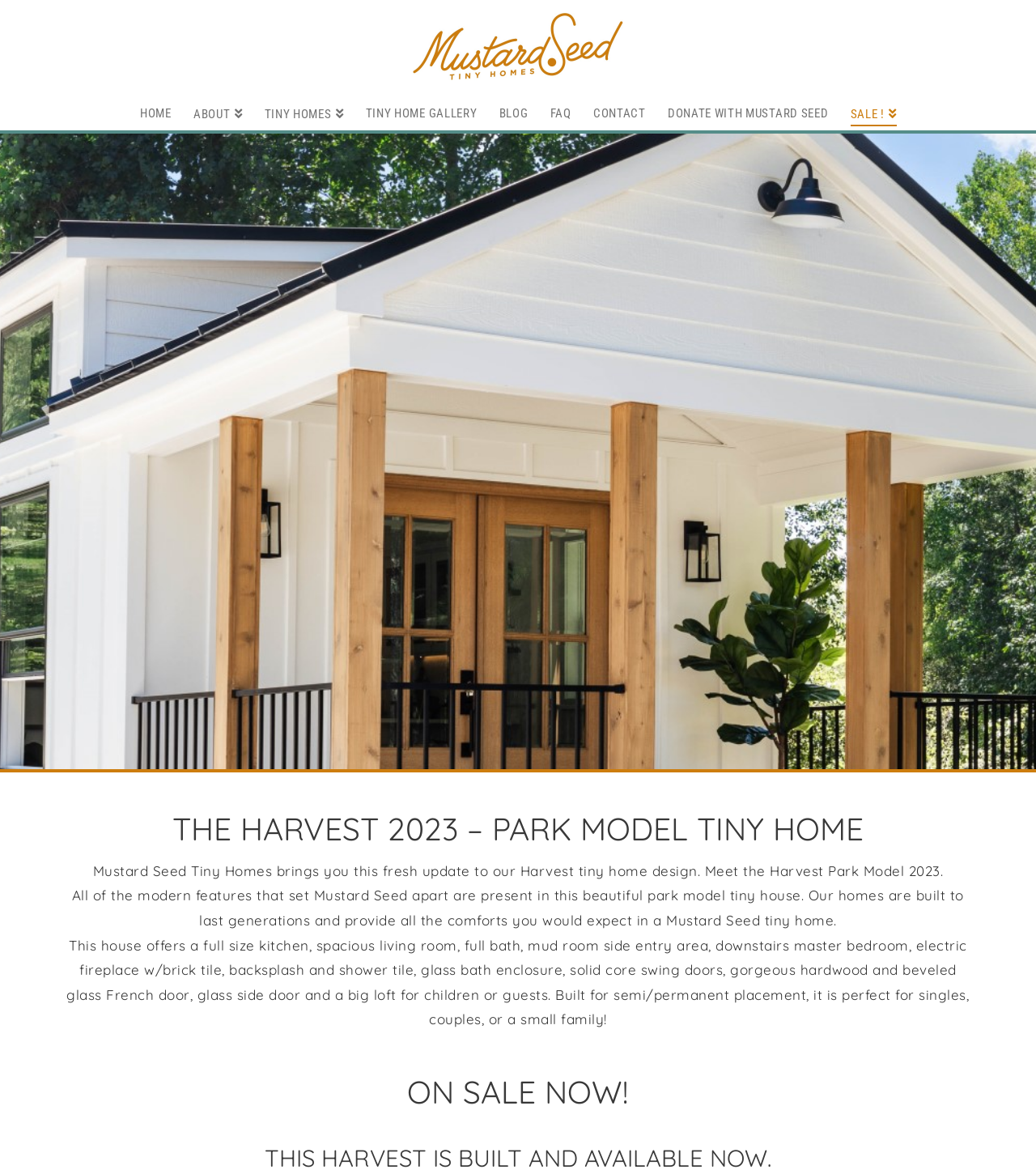Provide the bounding box coordinates of the section that needs to be clicked to accomplish the following instruction: "Donate with 'MUSTARD SEED'."

[0.634, 0.079, 0.81, 0.111]